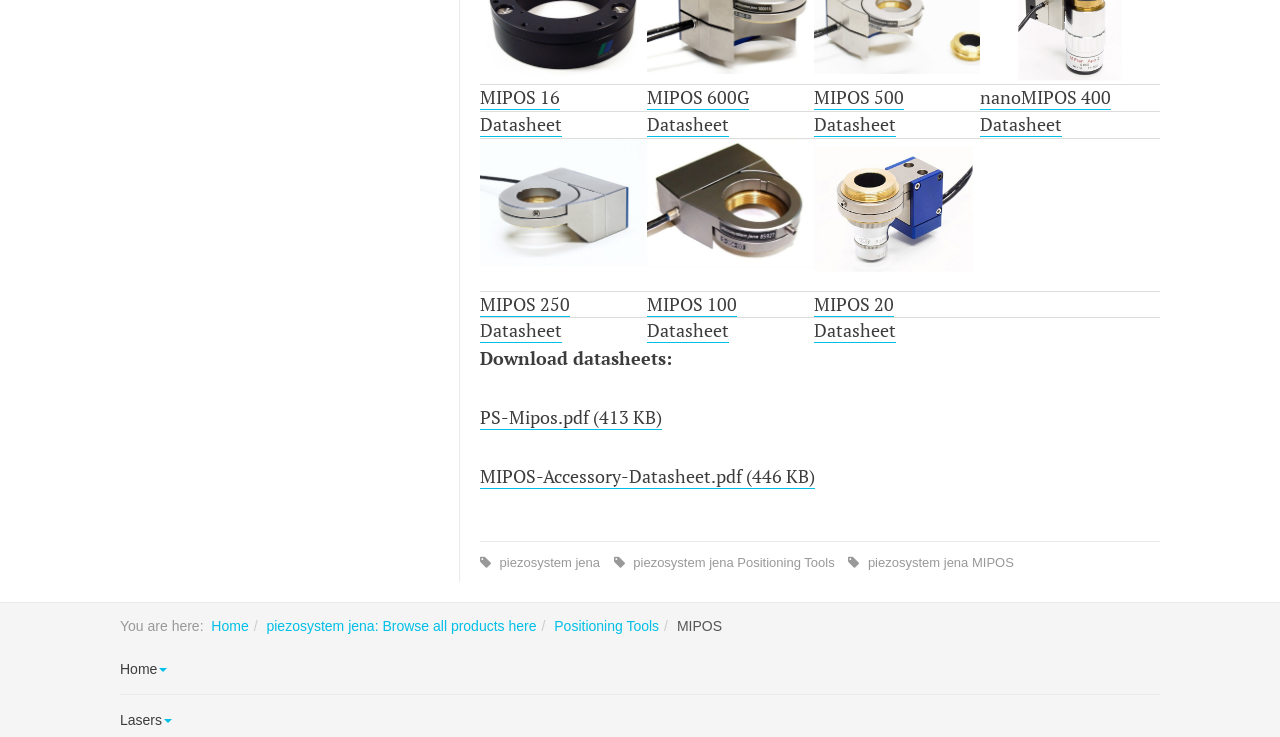Find the bounding box coordinates of the clickable area required to complete the following action: "Click on MIPOS 16".

[0.375, 0.116, 0.438, 0.15]